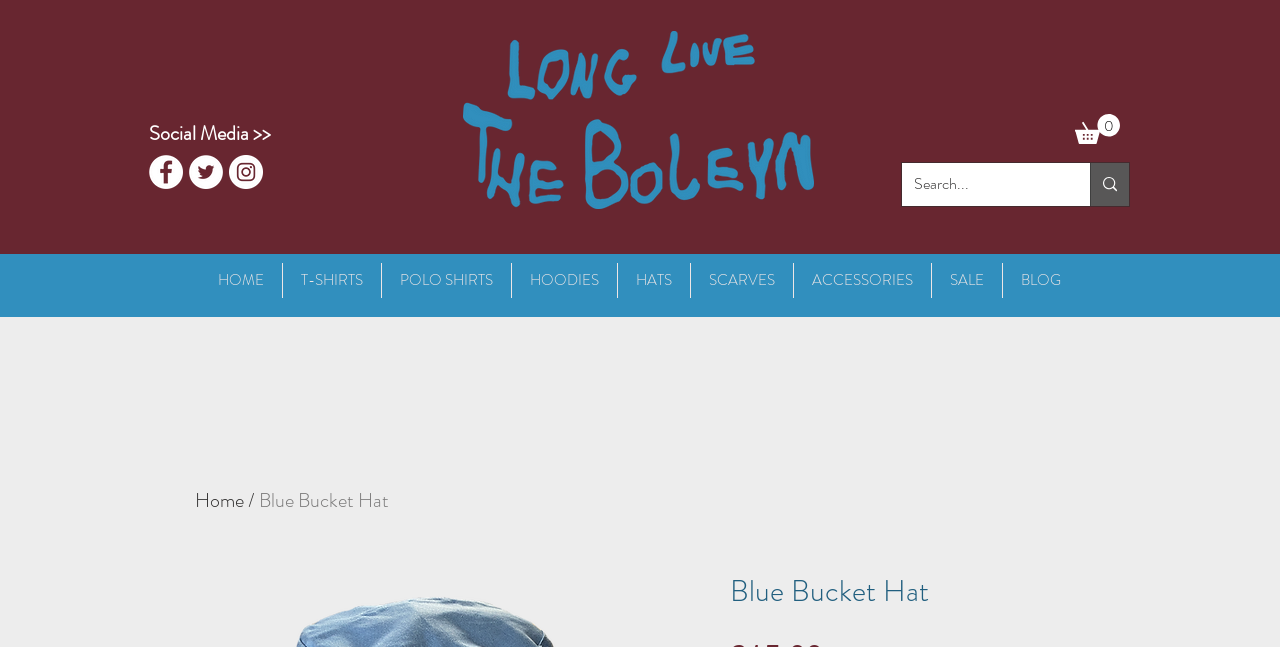Predict the bounding box for the UI component with the following description: "aria-label="Search..." name="q" placeholder="Search..."".

[0.714, 0.252, 0.818, 0.318]